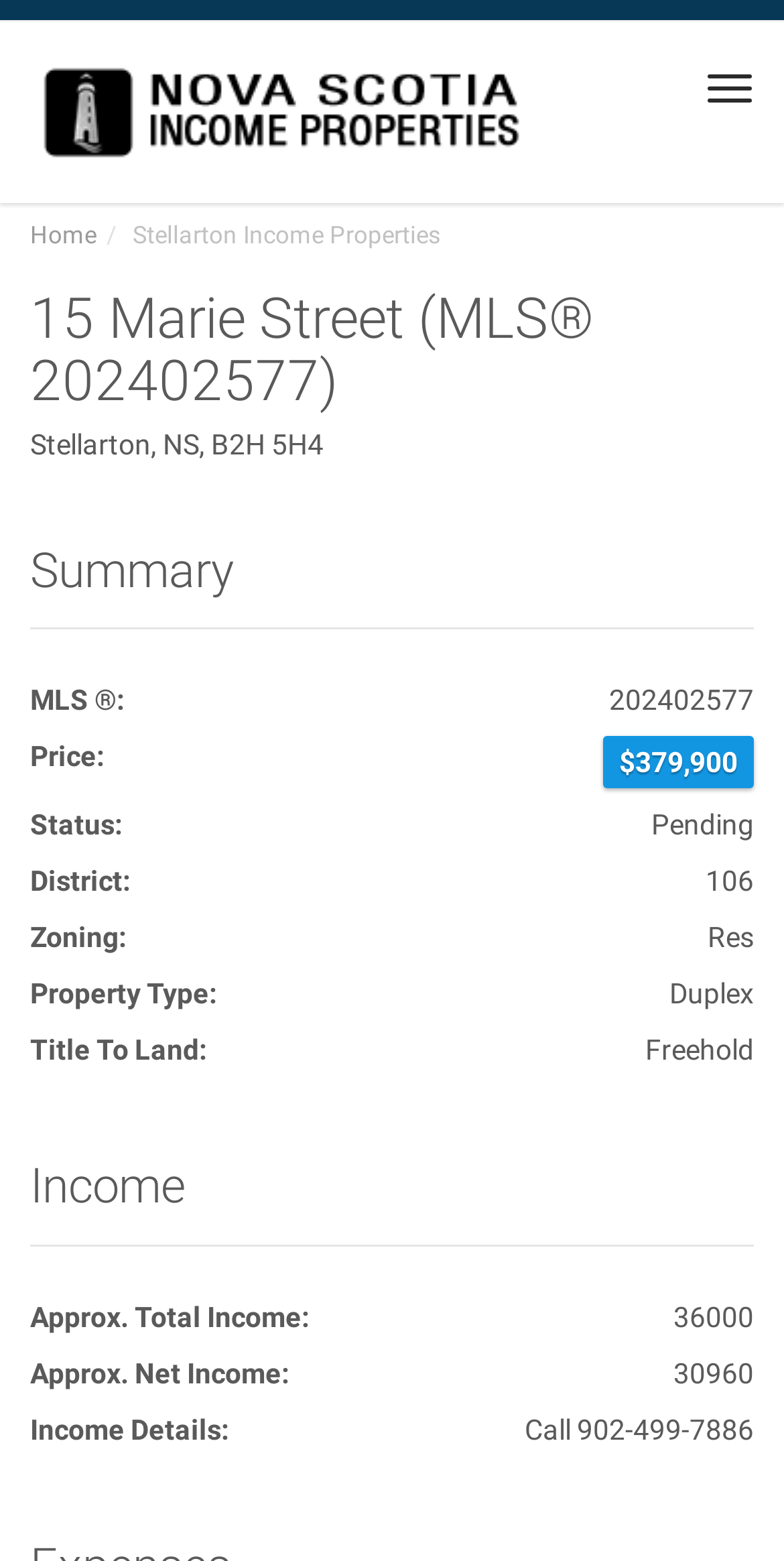Can you find and provide the main heading text of this webpage?

15 Marie Street (MLS® 202402577)